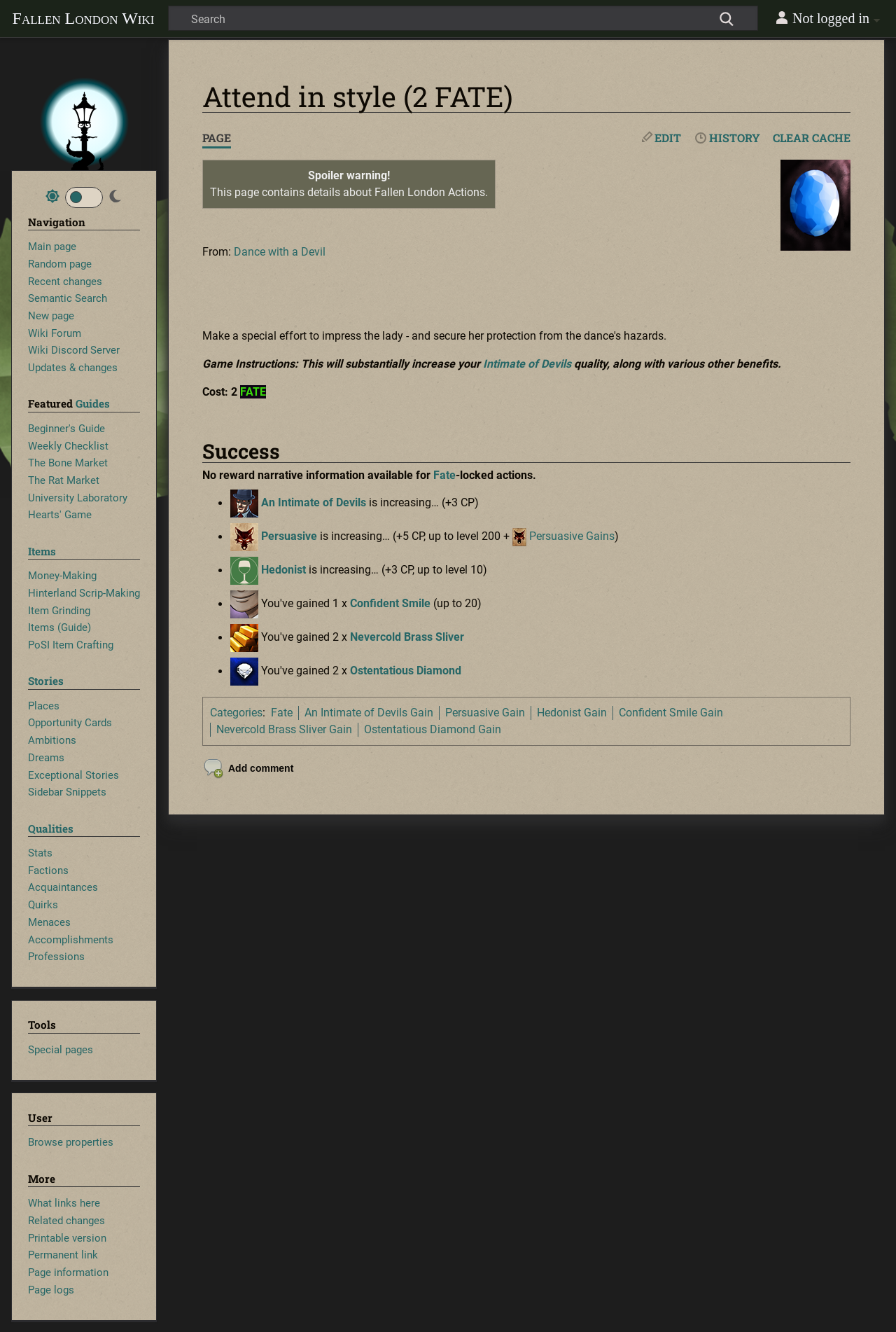Please determine the bounding box coordinates of the element's region to click in order to carry out the following instruction: "Clear cache". The coordinates should be four float numbers between 0 and 1, i.e., [left, top, right, bottom].

[0.862, 0.098, 0.949, 0.109]